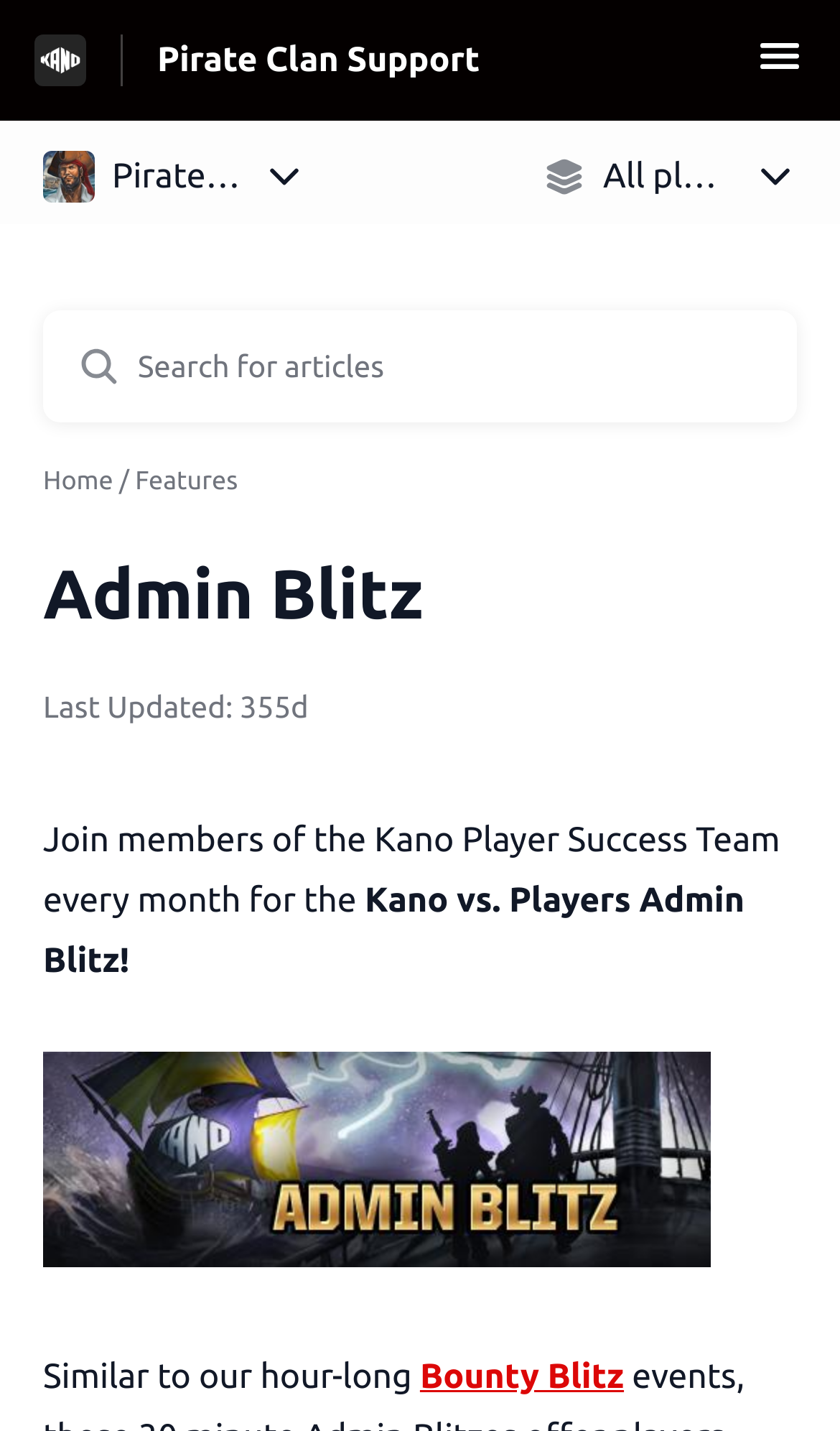Extract the bounding box coordinates for the described element: "Pirate Clan". The coordinates should be represented as four float numbers between 0 and 1: [left, top, right, bottom].

[0.051, 0.105, 0.364, 0.142]